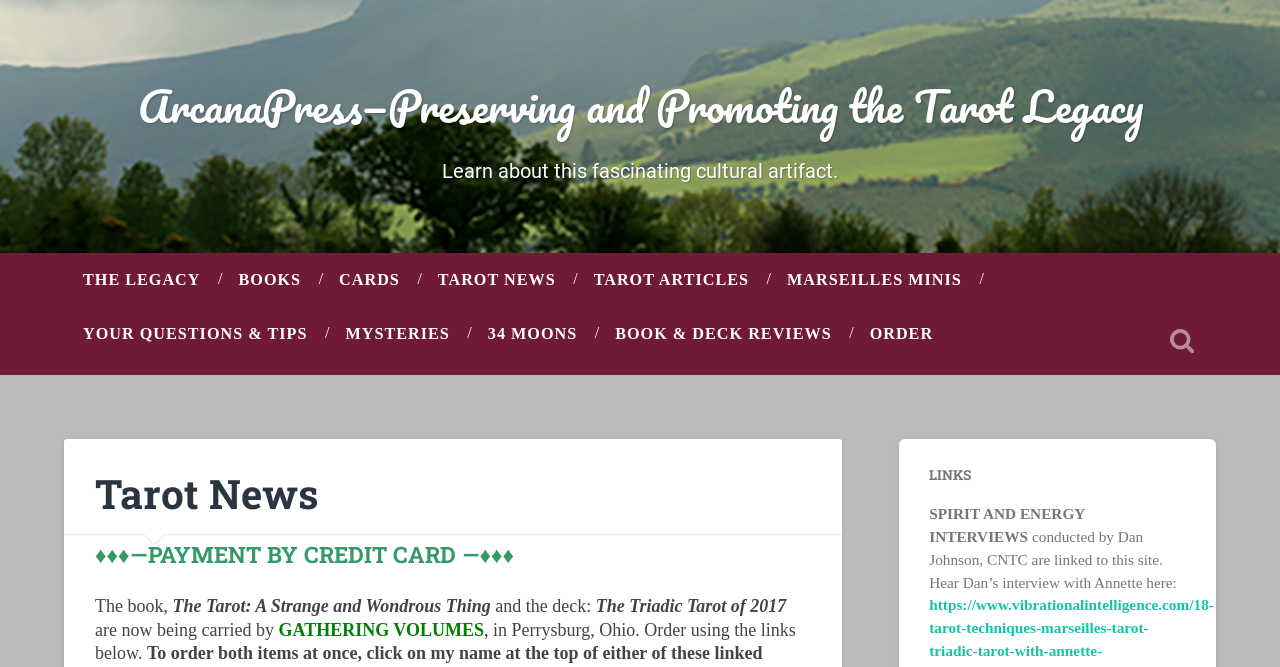What is the name of the book being promoted?
Give a detailed and exhaustive answer to the question.

From the StaticText elements, I can see that the book being promoted is 'The Tarot: A Strange and Wondrous Thing', which is mentioned alongside 'The Triadic Tarot of 2017' as a deck.